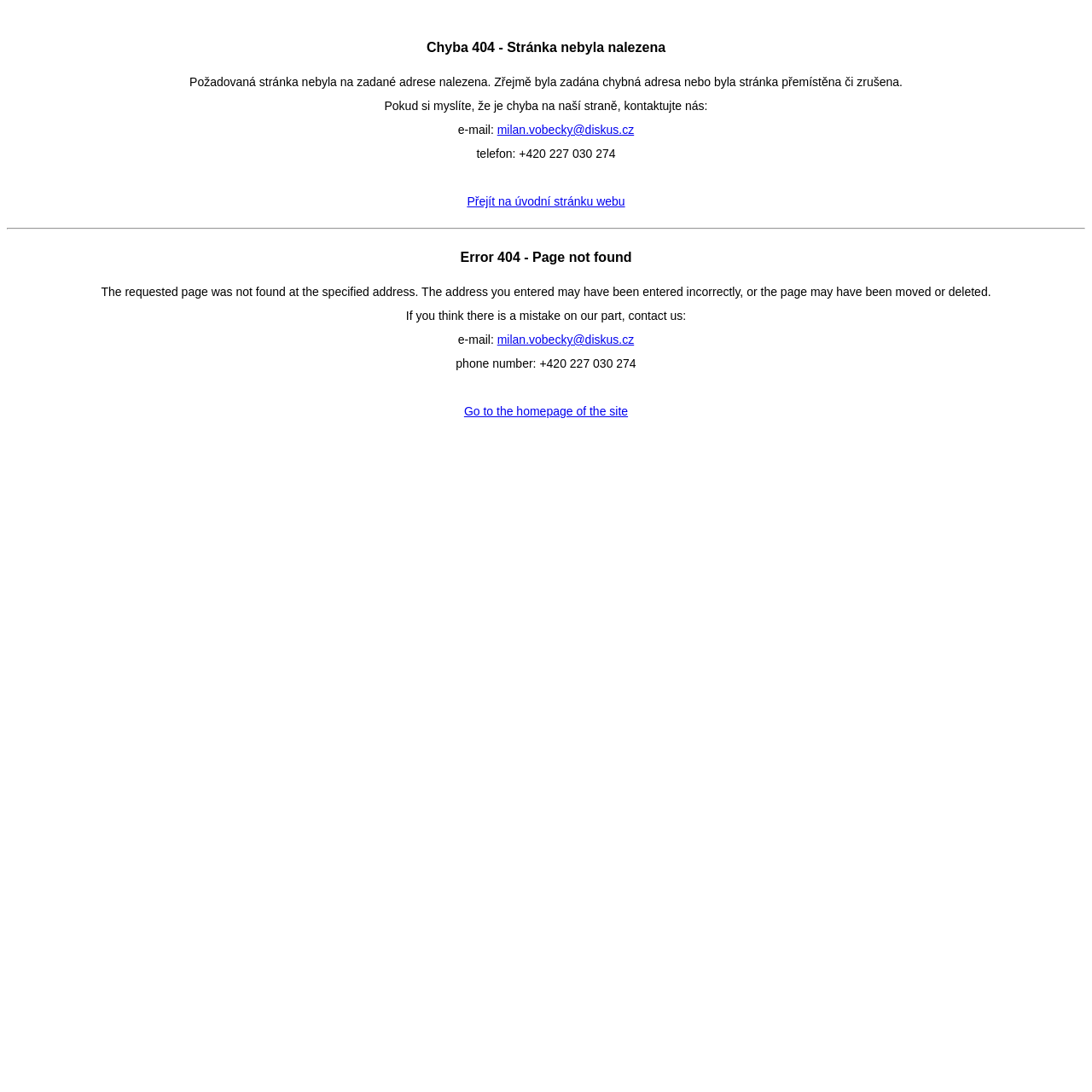Explain the webpage in detail, including its primary components.

The webpage is a 404 error page with the title "404| Diskus.cz". At the top of the page, there is a heading "Chyba 404 - Stránka nebyla nalezena" (Error 404 - Page not found) in a relatively large font size. Below this heading, there is a paragraph of text explaining that the requested page was not found at the specified address, possibly due to an incorrect address or the page being moved or deleted.

To the right of this paragraph, there is a section with contact information, including an email address "milan.vobecky@diskus.cz" and a phone number "+420 227 030 274". This section is introduced by a sentence "Pokud si myslíte, že je chyba na naší straně, kontaktujte nás:" (If you think there is a mistake on our part, contact us:).

Below this section, there is a horizontal separator line that spans the width of the page. Underneath the separator line, the same information is repeated in English, with a heading "Error 404 - Page not found", a paragraph explaining the error, and a section with contact information.

At the bottom of the page, there is a link "Přejít na úvodní stránku webu" (Go to the homepage of the site) or "Go to the homepage of the site" in English, allowing users to navigate to the website's homepage.